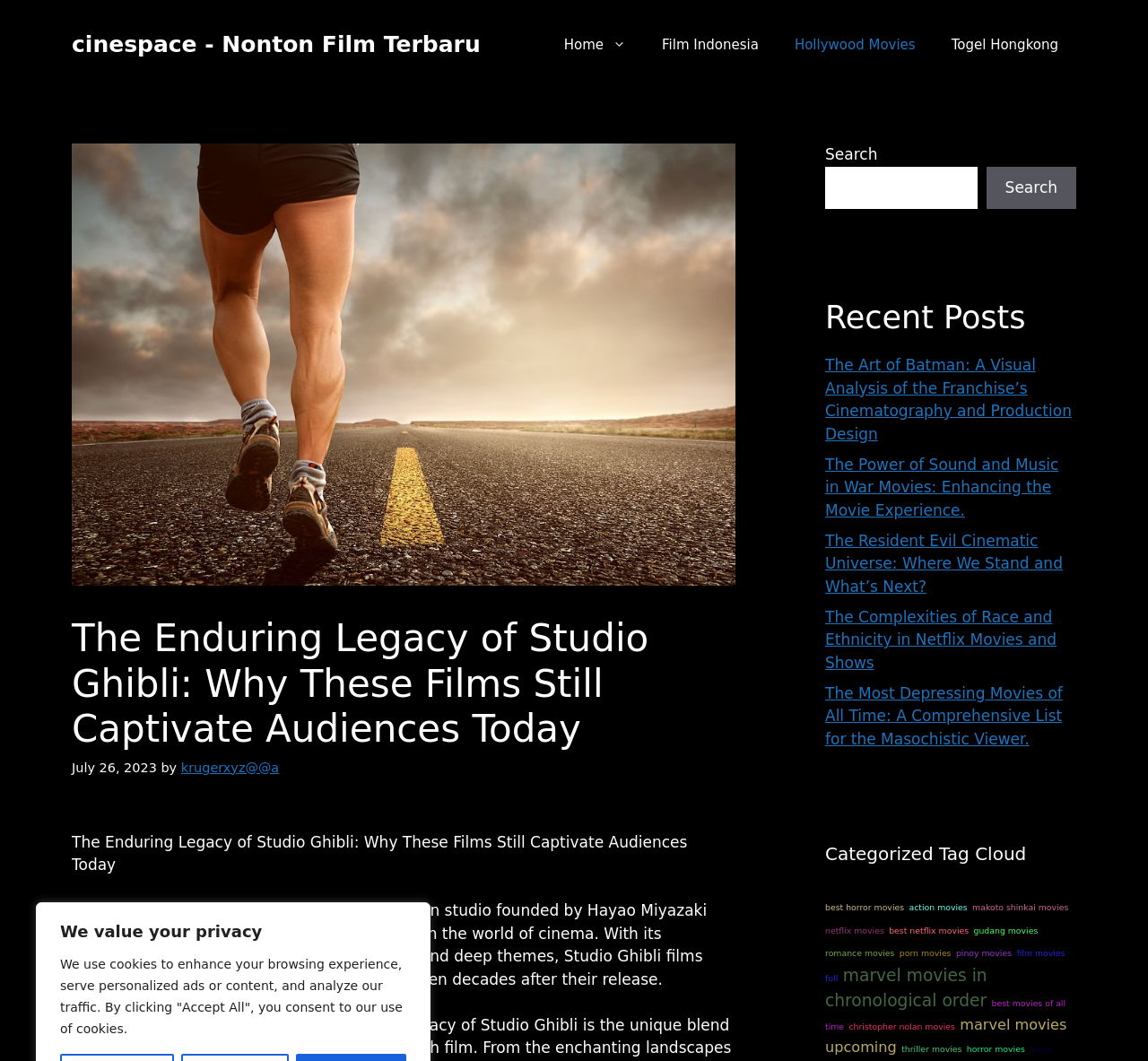Locate the bounding box coordinates of the clickable element to fulfill the following instruction: "Click on the link to Batman cinematography analysis". Provide the coordinates as four float numbers between 0 and 1 in the format [left, top, right, bottom].

[0.719, 0.336, 0.934, 0.417]